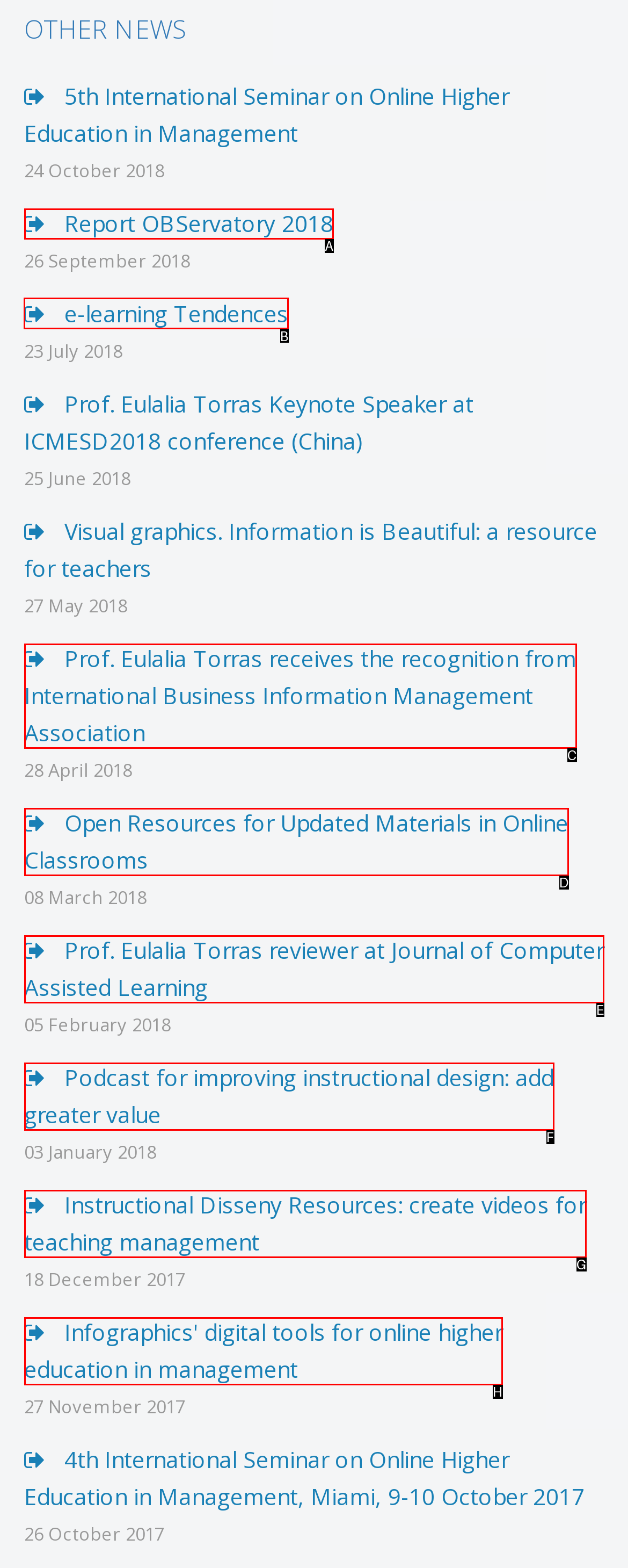Which option should be clicked to execute the task: Learn about Cultural Drinking In Japan?
Reply with the letter of the chosen option.

None